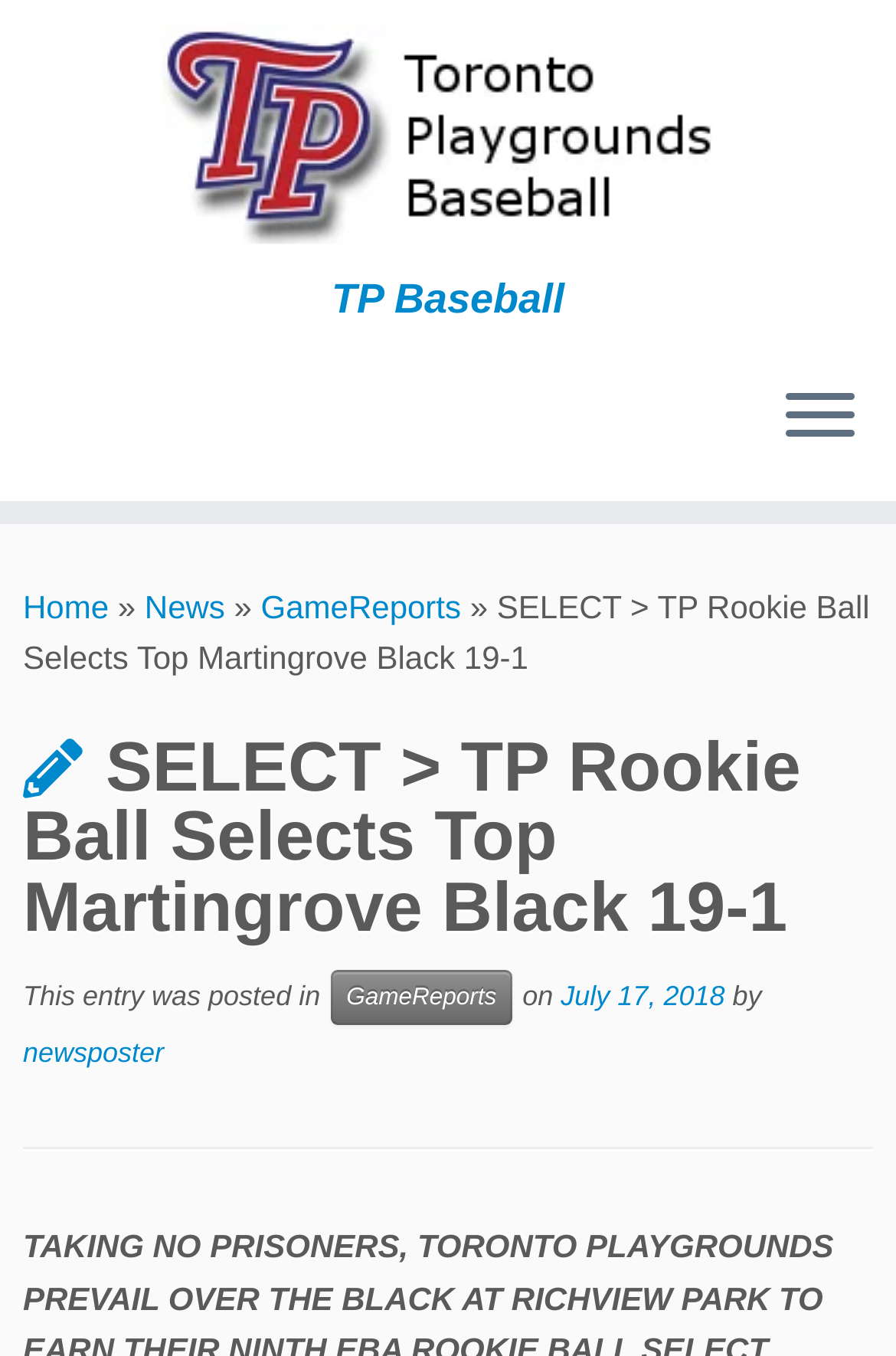Please locate the bounding box coordinates of the element that should be clicked to complete the given instruction: "View post by newsposter".

[0.026, 0.764, 0.183, 0.788]